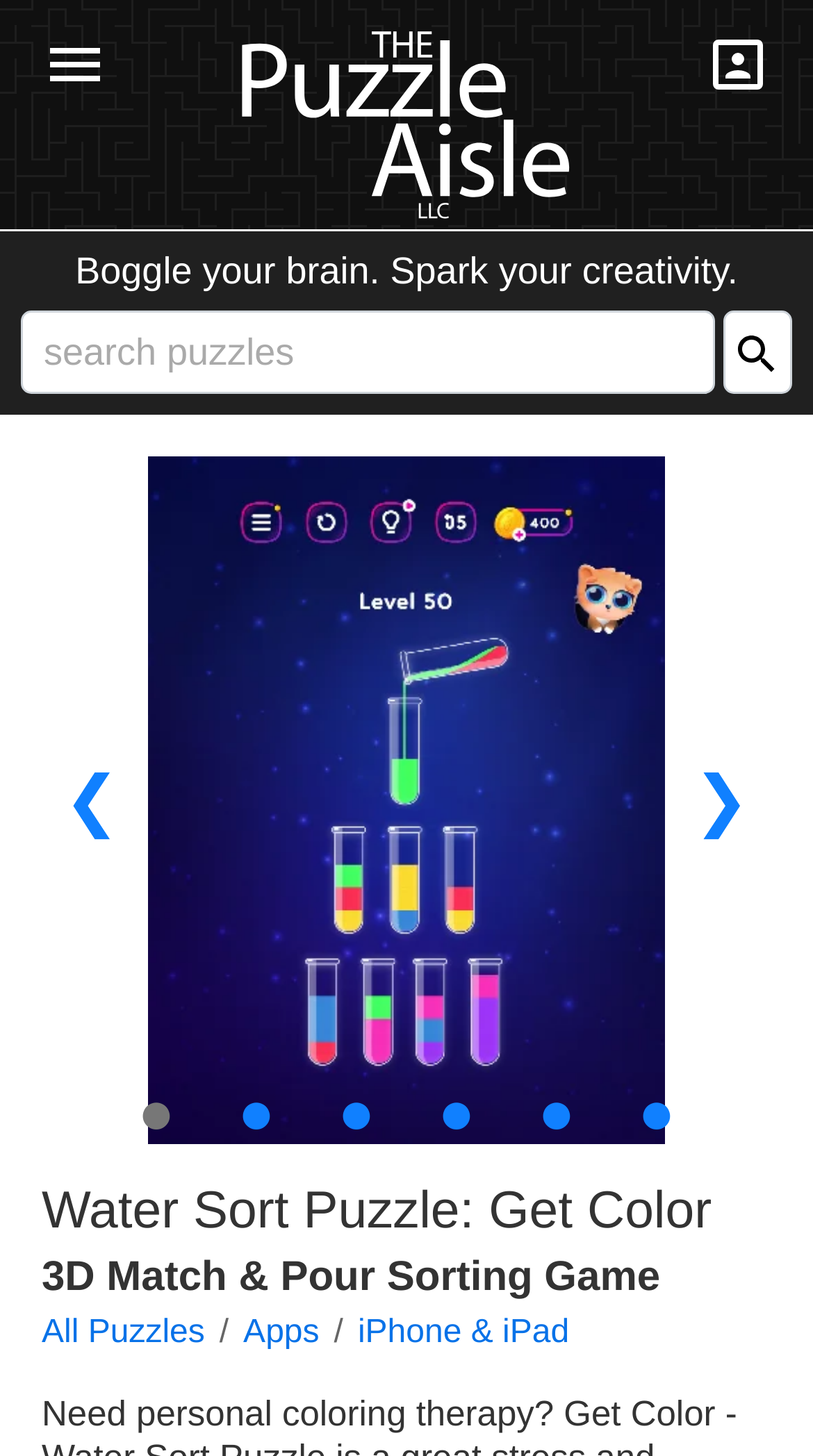Please identify the bounding box coordinates of the clickable area that will allow you to execute the instruction: "check privacy policy".

None